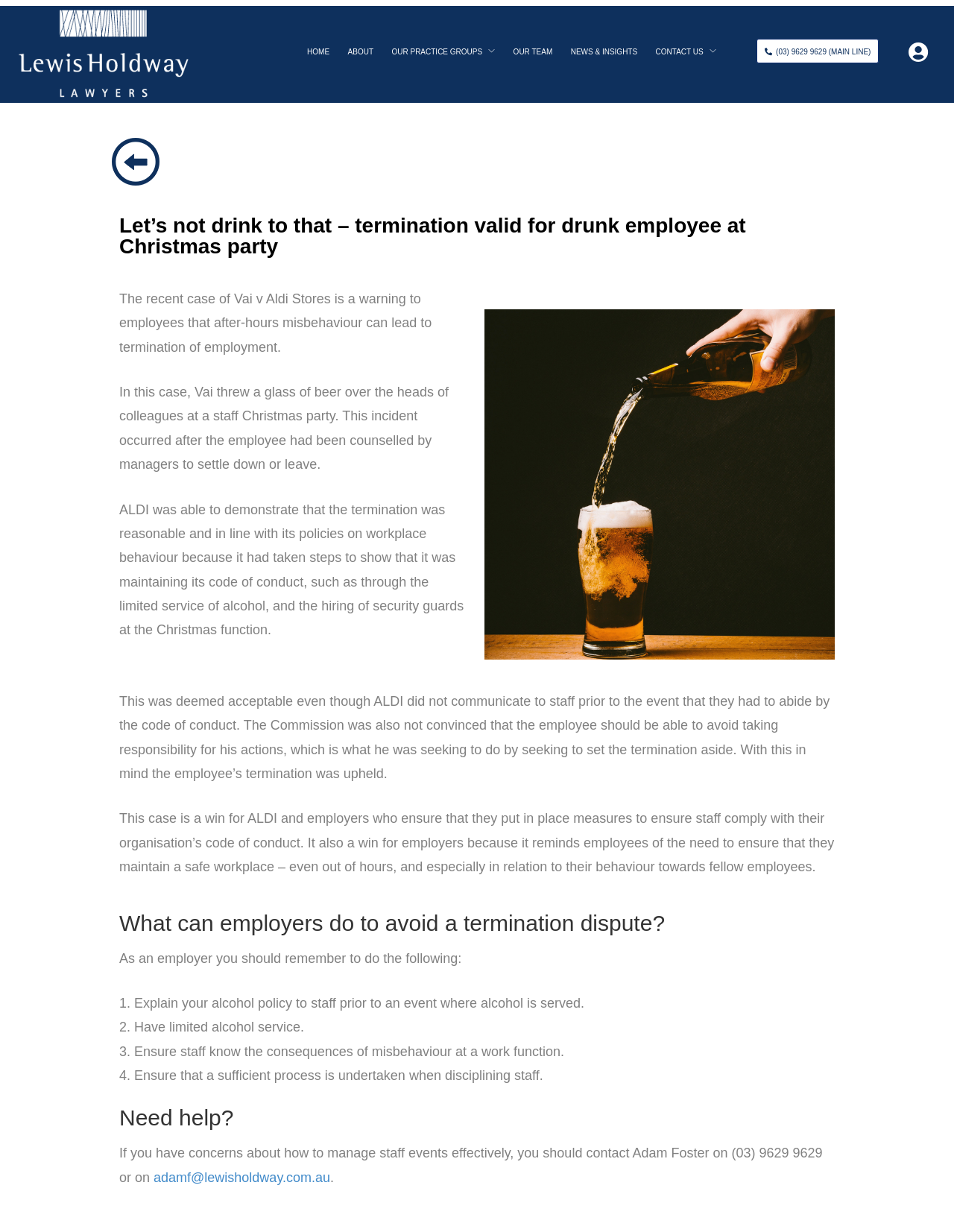Could you highlight the region that needs to be clicked to execute the instruction: "Get help from Adam Foster"?

[0.161, 0.945, 0.346, 0.957]